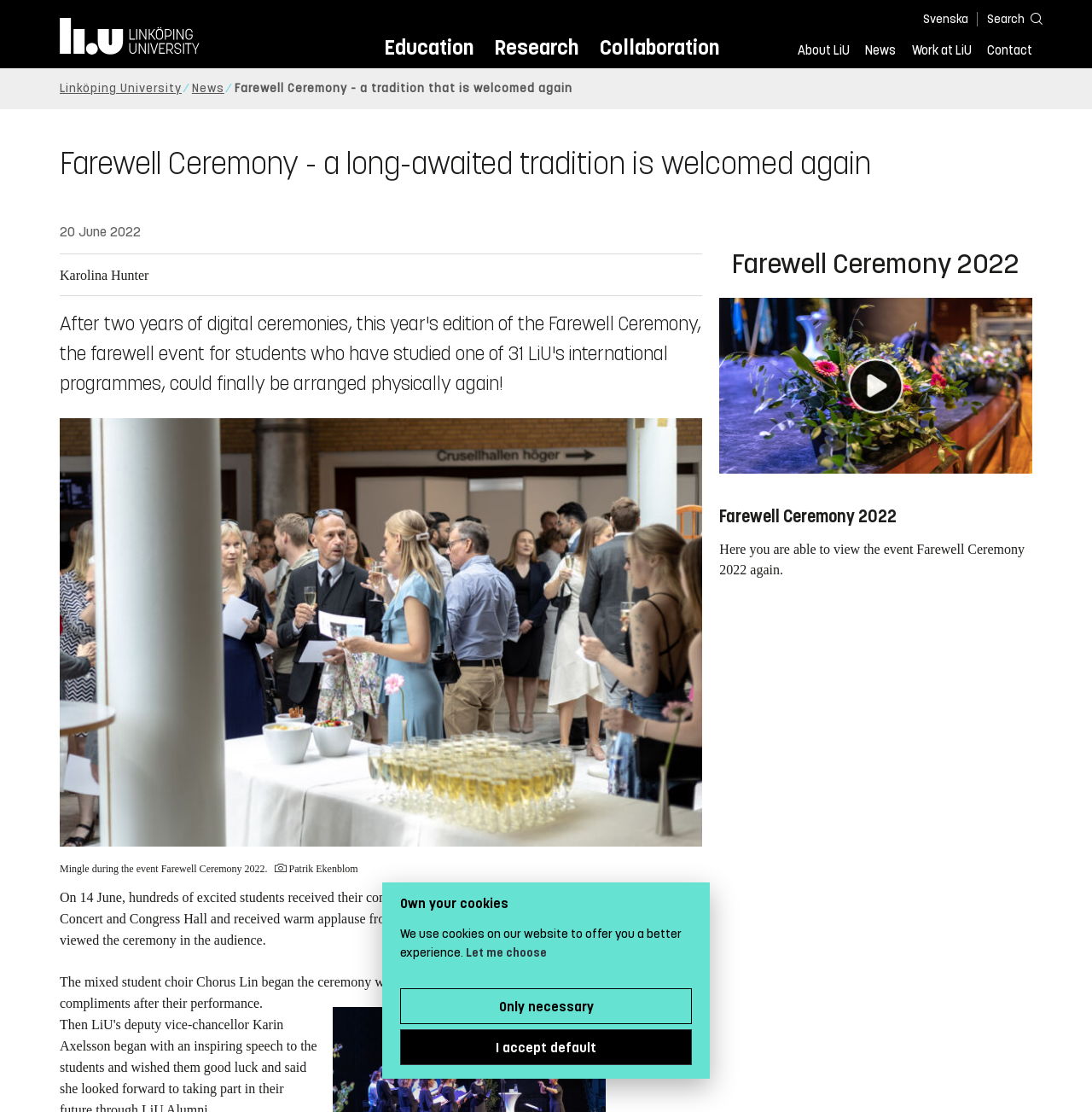Extract the main title from the webpage and generate its text.

Farewell Ceremony - a long-awaited tradition is welcomed again